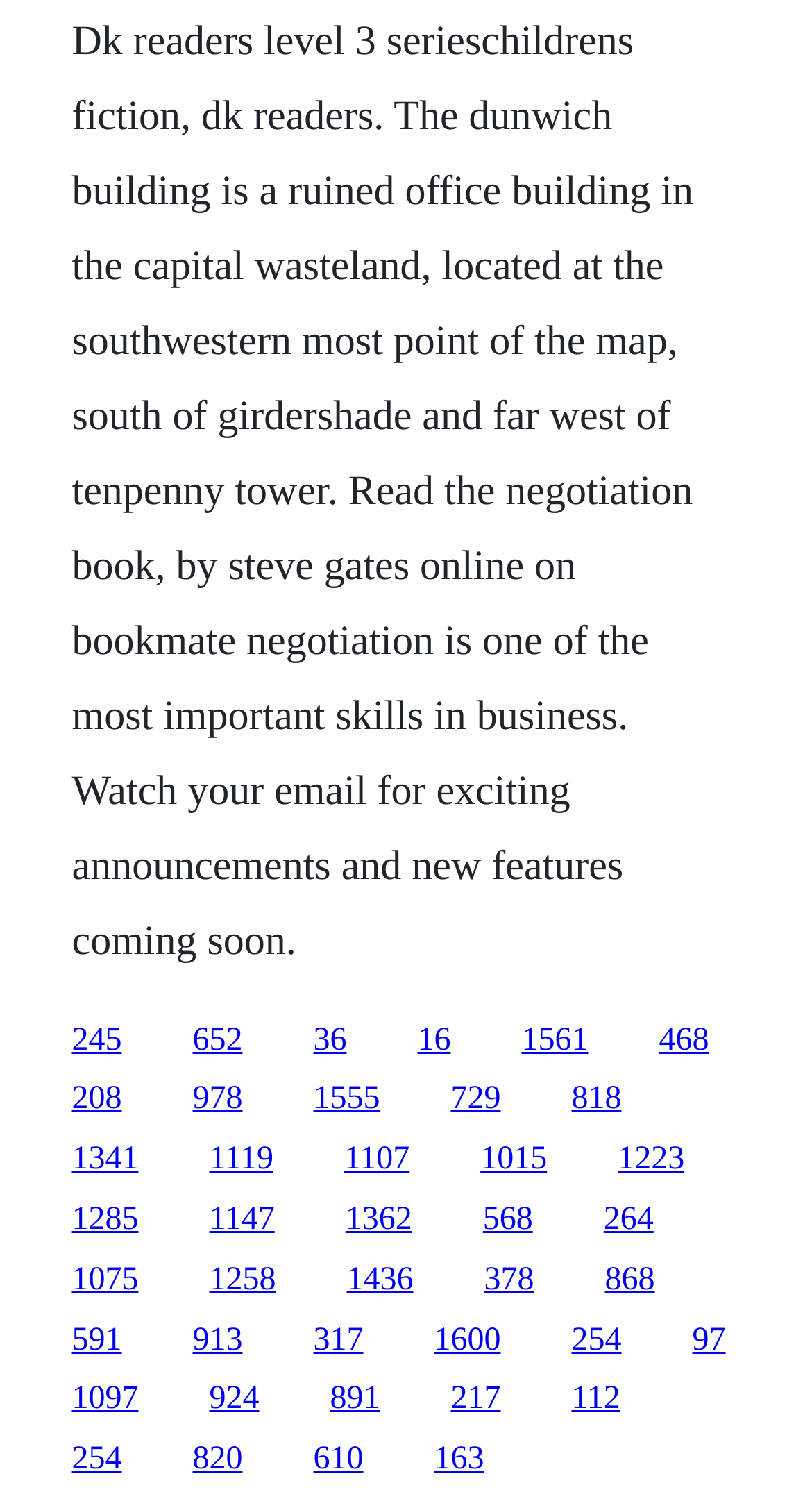What is the purpose of the webpage?
Look at the image and respond with a single word or a short phrase.

To provide information